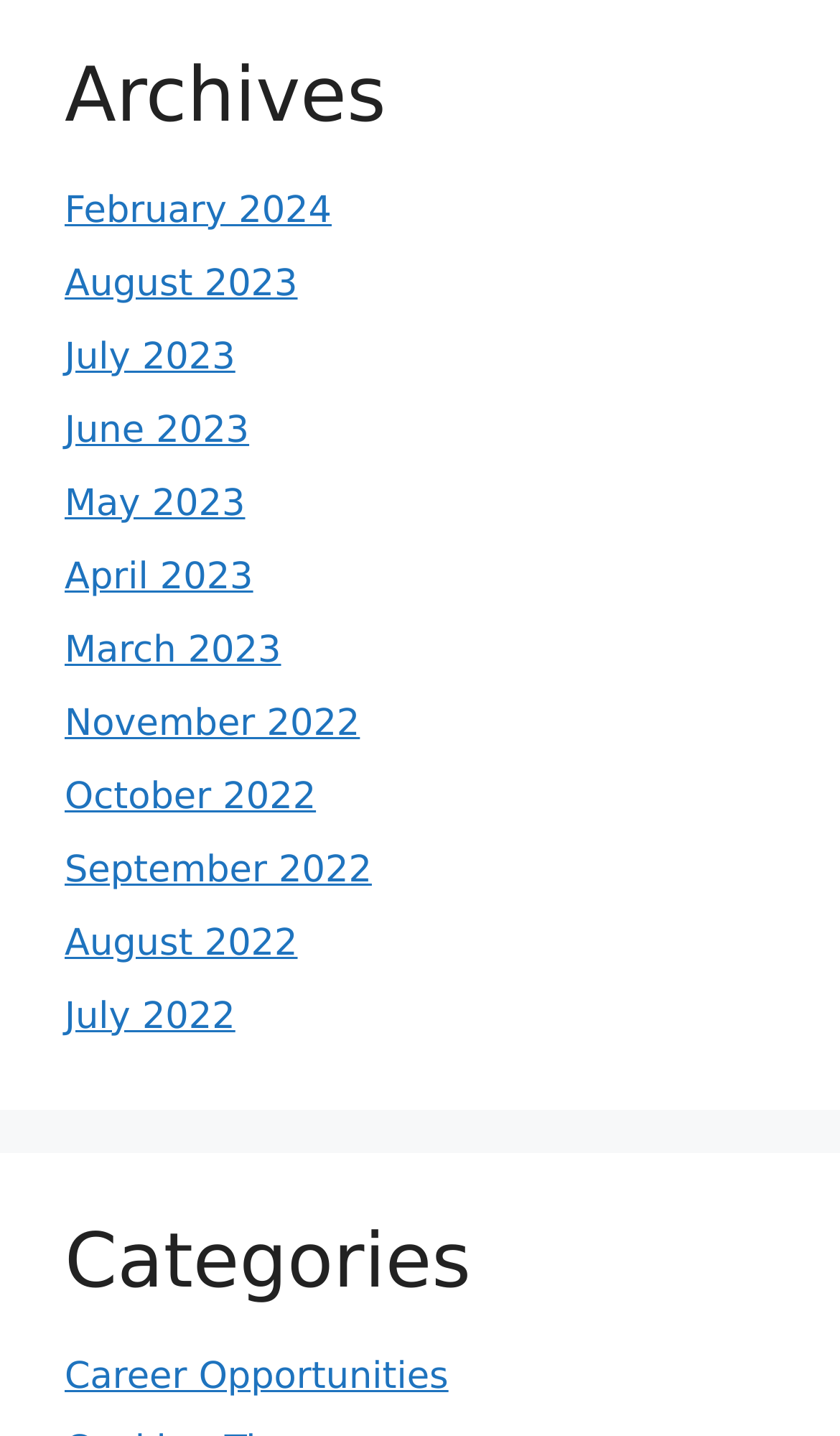Provide your answer in one word or a succinct phrase for the question: 
What is the most recent month listed?

February 2024